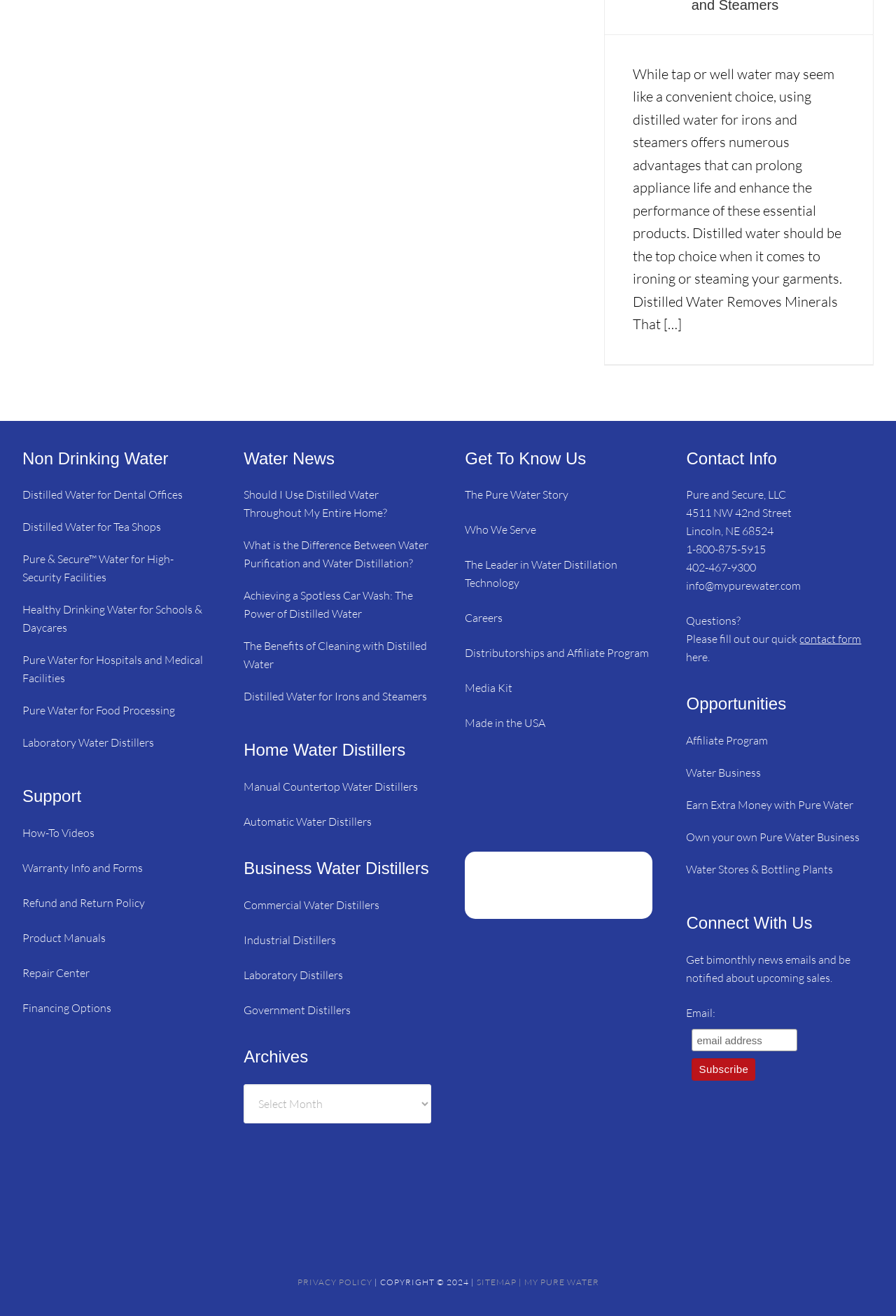Please determine the bounding box coordinates for the element with the description: "alt="water quality association"".

[0.519, 0.756, 0.728, 0.766]